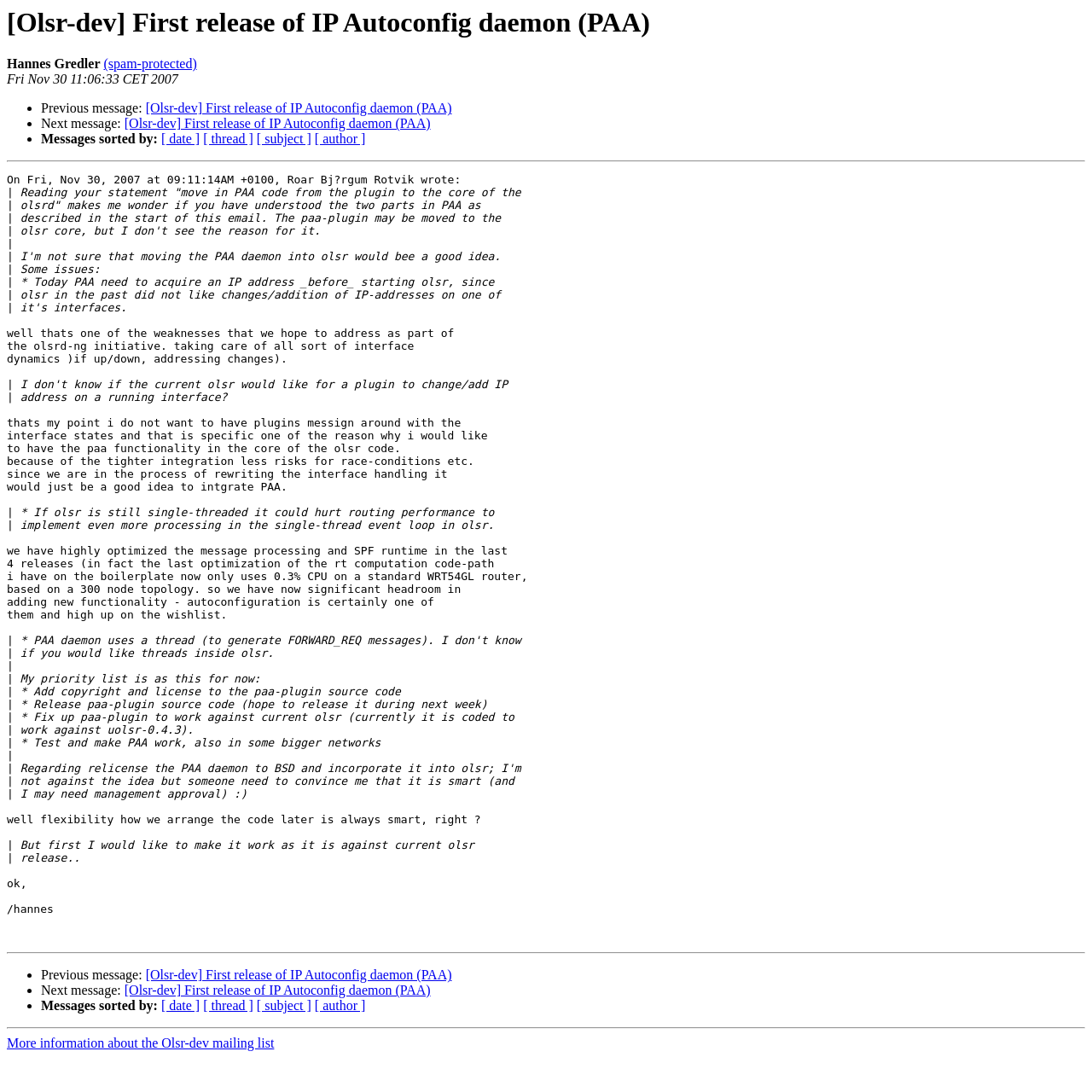Identify the bounding box for the UI element described as: "[ thread ]". The coordinates should be four float numbers between 0 and 1, i.e., [left, top, right, bottom].

[0.186, 0.914, 0.232, 0.928]